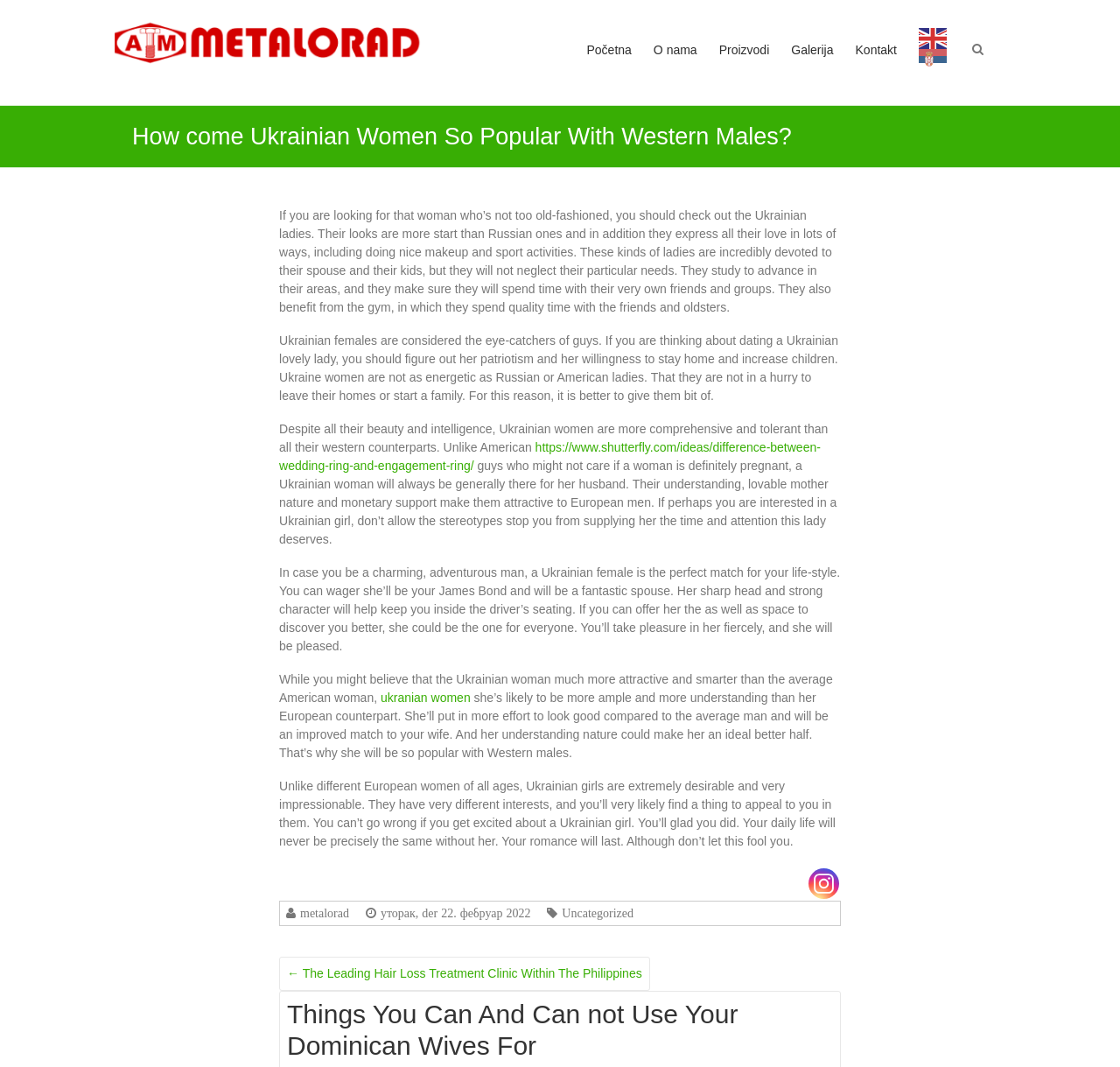Can you specify the bounding box coordinates for the region that should be clicked to fulfill this instruction: "Go to the Početak page".

[0.524, 0.026, 0.564, 0.098]